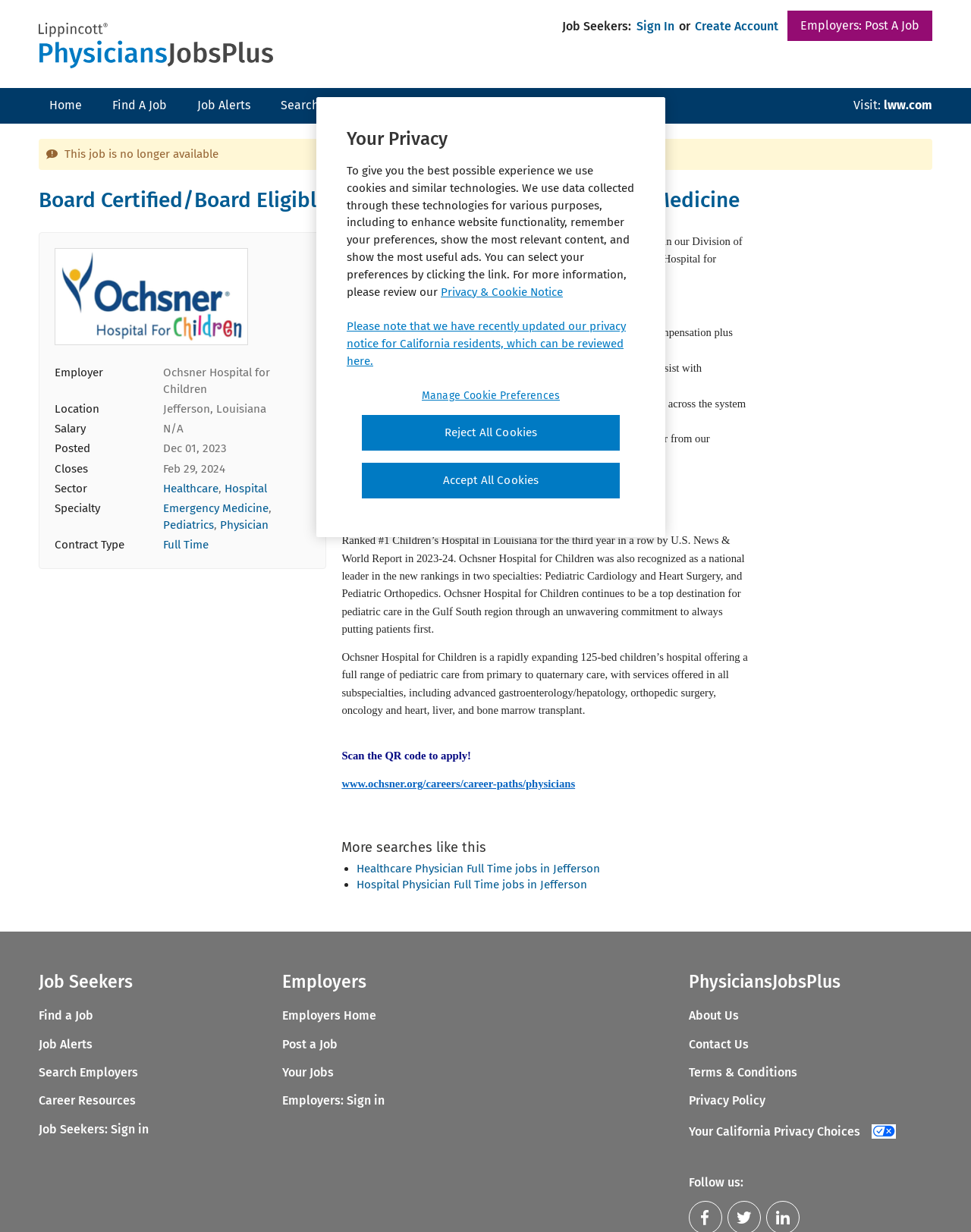Select the bounding box coordinates of the element I need to click to carry out the following instruction: "Sign In".

[0.653, 0.013, 0.697, 0.03]